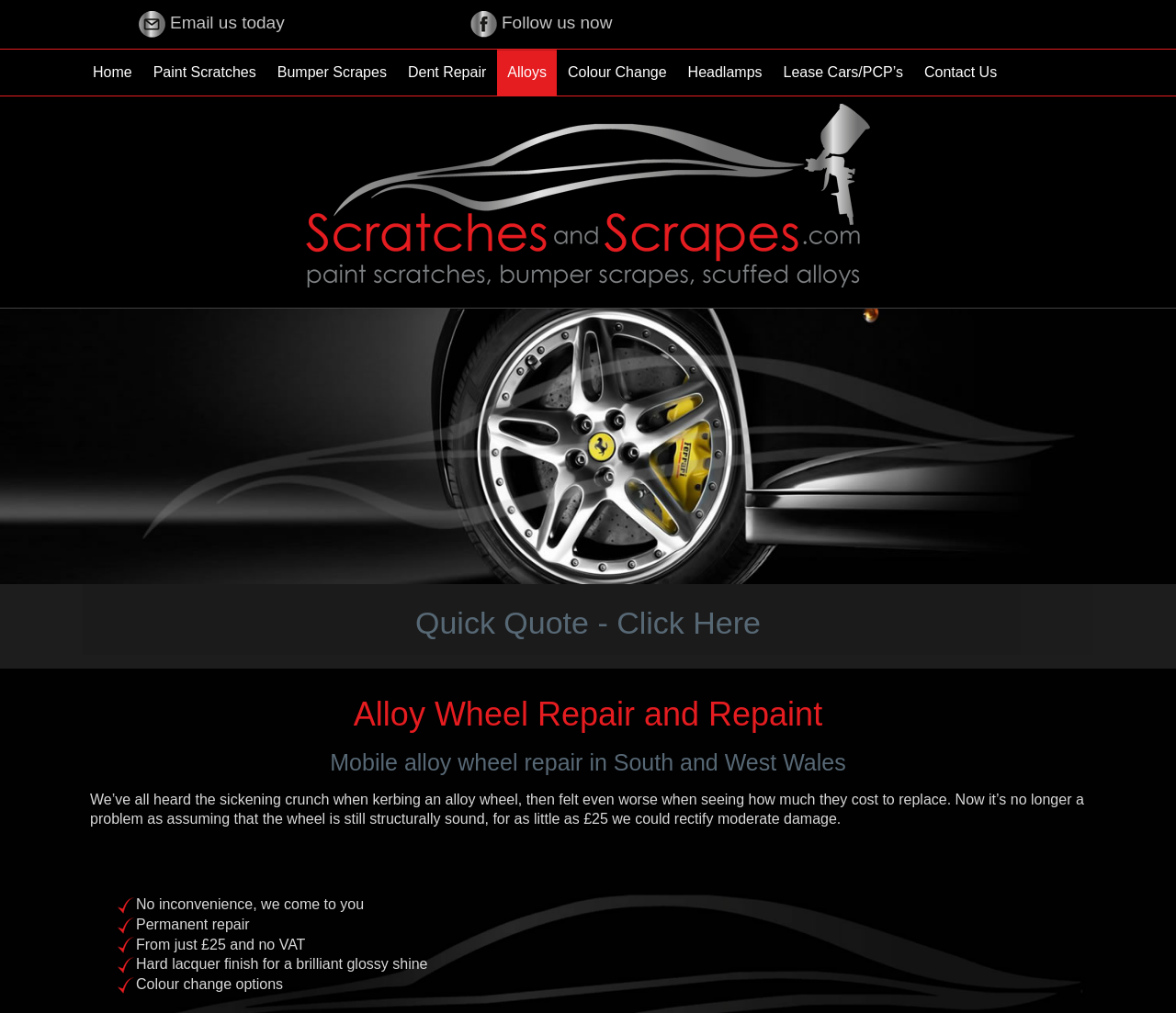Please predict the bounding box coordinates (top-left x, top-left y, bottom-right x, bottom-right y) for the UI element in the screenshot that fits the description: value="Click here to send"

[0.435, 0.772, 0.55, 0.803]